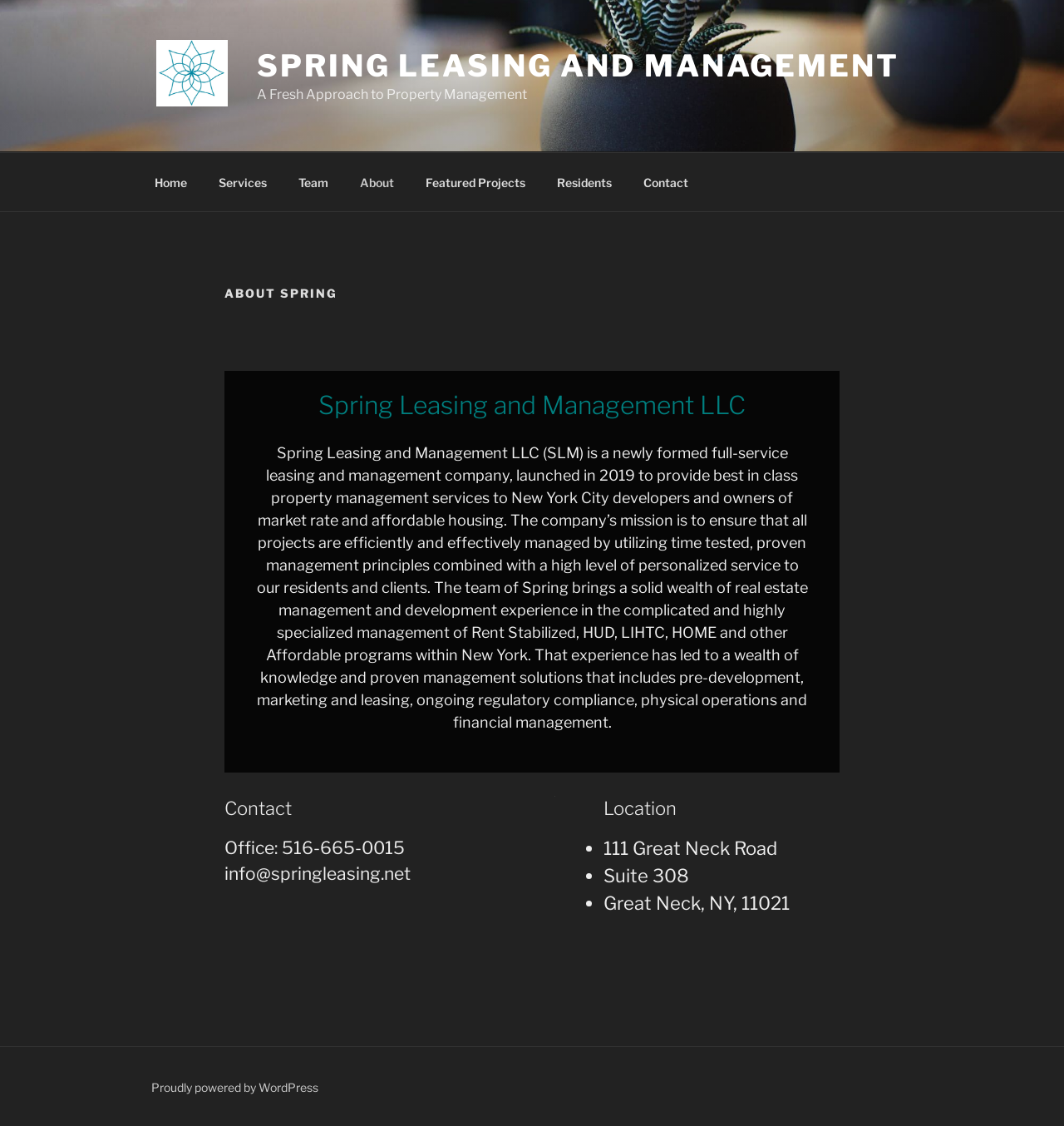Identify the bounding box coordinates of the region that needs to be clicked to carry out this instruction: "Click on the 'Previous post' link". Provide these coordinates as four float numbers ranging from 0 to 1, i.e., [left, top, right, bottom].

None